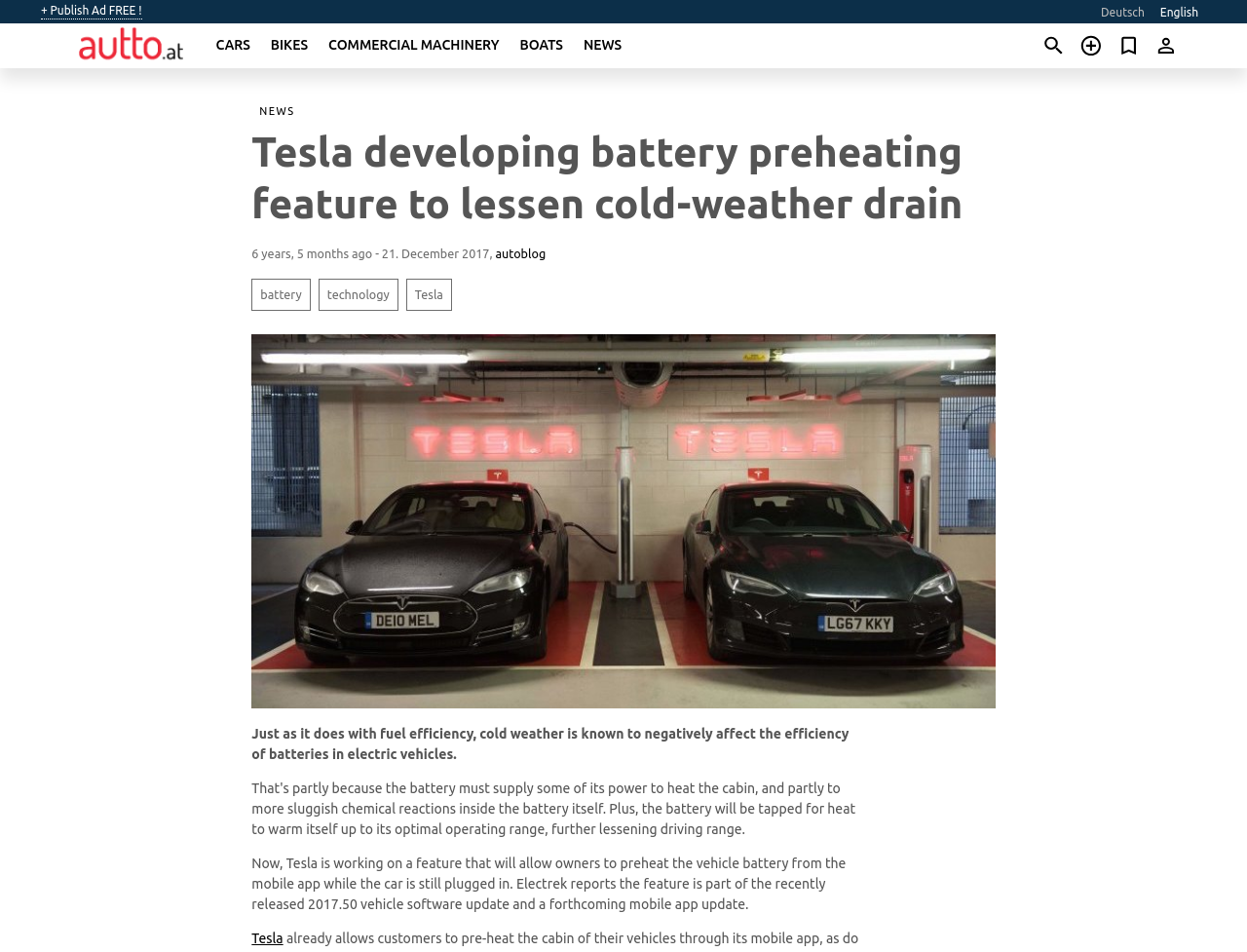Pinpoint the bounding box coordinates of the area that should be clicked to complete the following instruction: "Get a demo". The coordinates must be given as four float numbers between 0 and 1, i.e., [left, top, right, bottom].

None